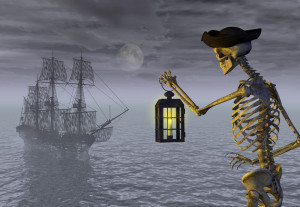Please give a succinct answer to the question in one word or phrase:
What is the scene set under?

Moonlit sky